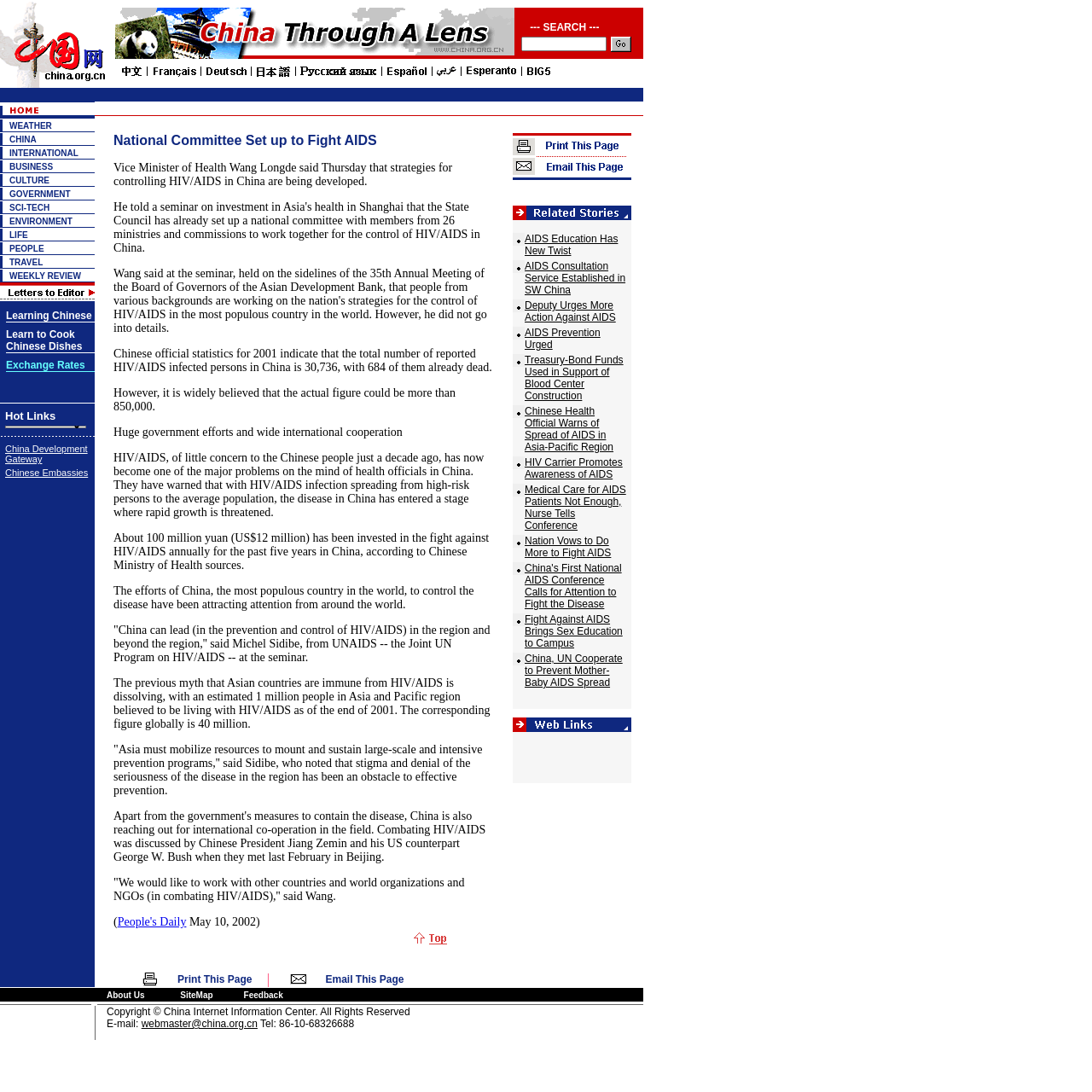Give a one-word or short phrase answer to the question: 
How many images are there in the top navigation bar?

2